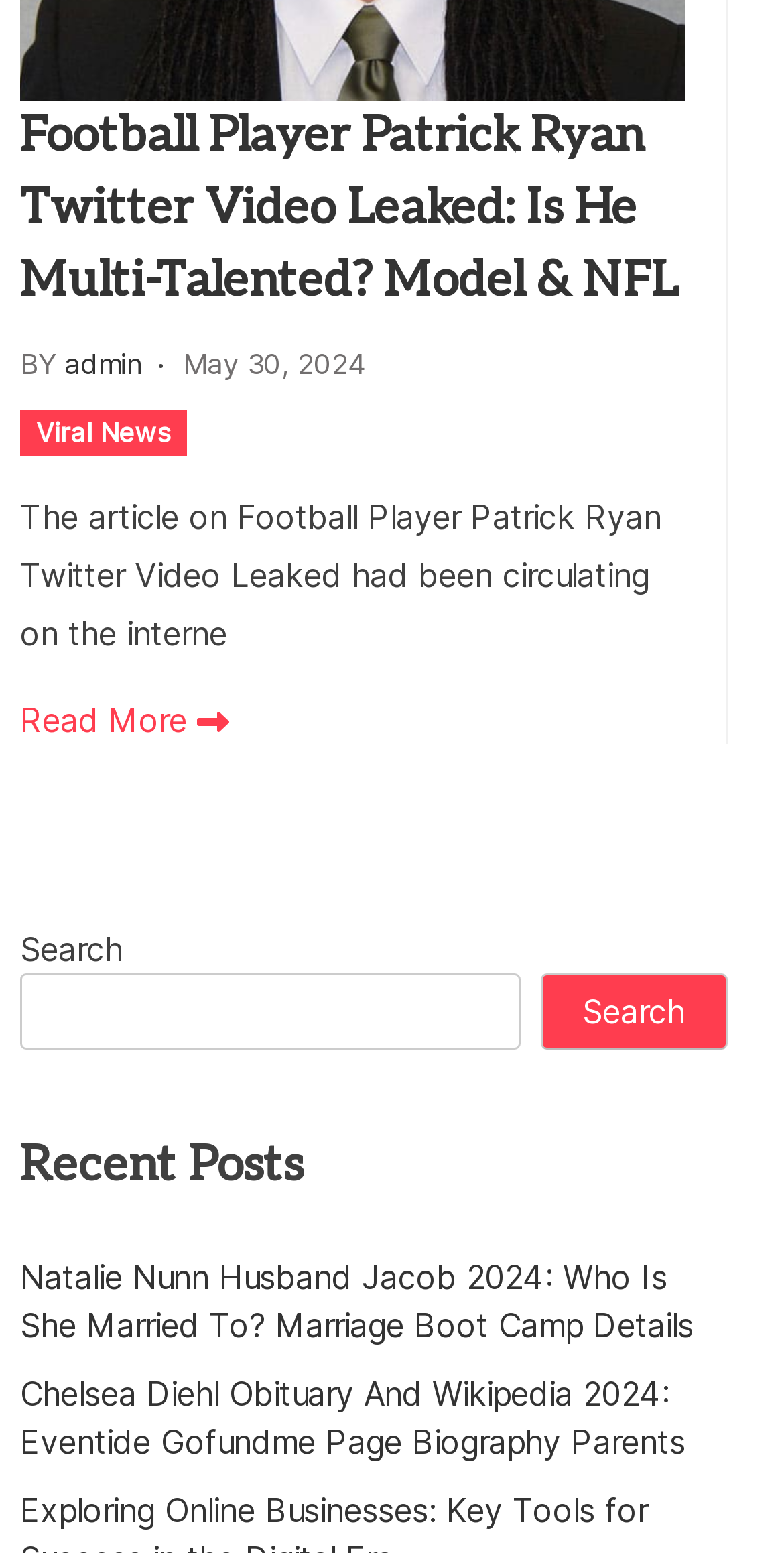Locate the bounding box coordinates of the clickable area needed to fulfill the instruction: "View Natalie Nunn Husband Jacob 2024 article".

[0.026, 0.8, 0.927, 0.875]